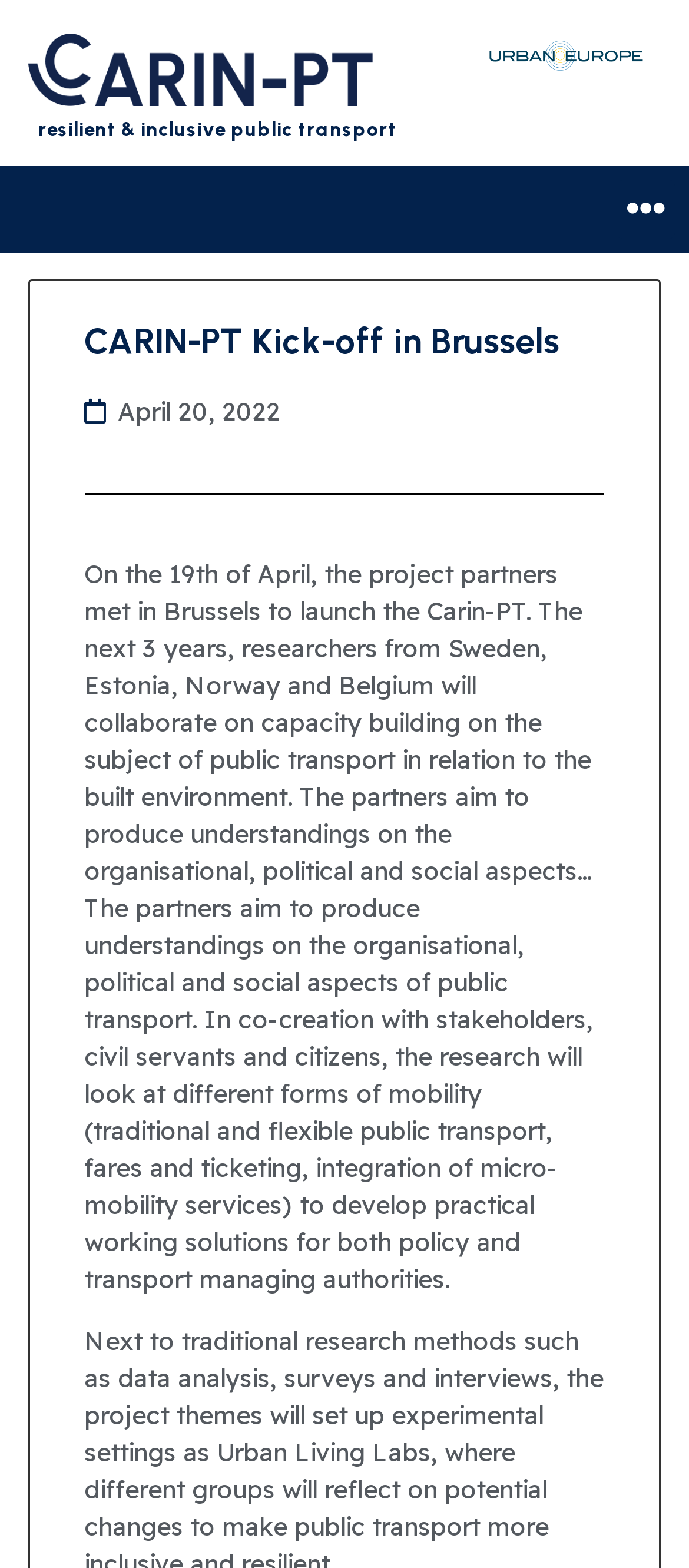Generate a comprehensive description of the webpage.

The webpage is about the CARIN-PT project, specifically the kick-off event in Brussels. At the top left, there is a link, and next to it, a heading that reads "resilient & inclusive public transport". On the top right, there is another link. Below the links, a button labeled "Menu Toggle" is located at the top right corner.

The main content of the webpage is divided into sections. The first section has a heading "CARIN-PT Kick-off in Brussels" and is positioned above a paragraph of text that describes the project's launch event on April 19th. This paragraph is dated "April 20, 2022" and is located above it. The text explains that the project partners will collaborate on capacity building related to public transport and the built environment over the next three years.

Below this section, there is another paragraph that continues to describe the project's goals, including producing understandings on the organisational, political, and social aspects of public transport. This paragraph is quite long and mentions co-creation with stakeholders, civil servants, and citizens to develop practical solutions for policy and transport managing authorities.